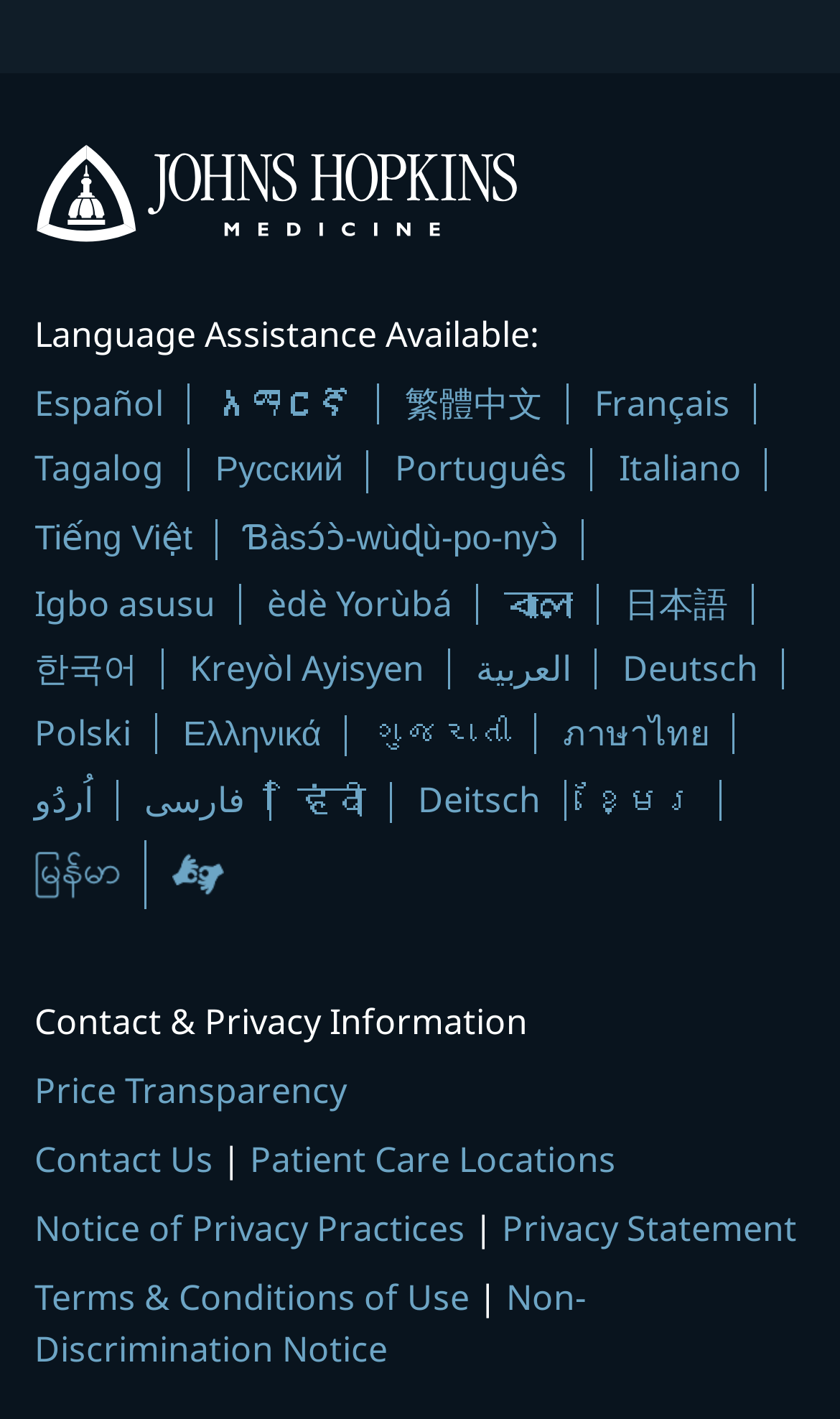How many languages are available on this webpage? Using the information from the screenshot, answer with a single word or phrase.

Multiple